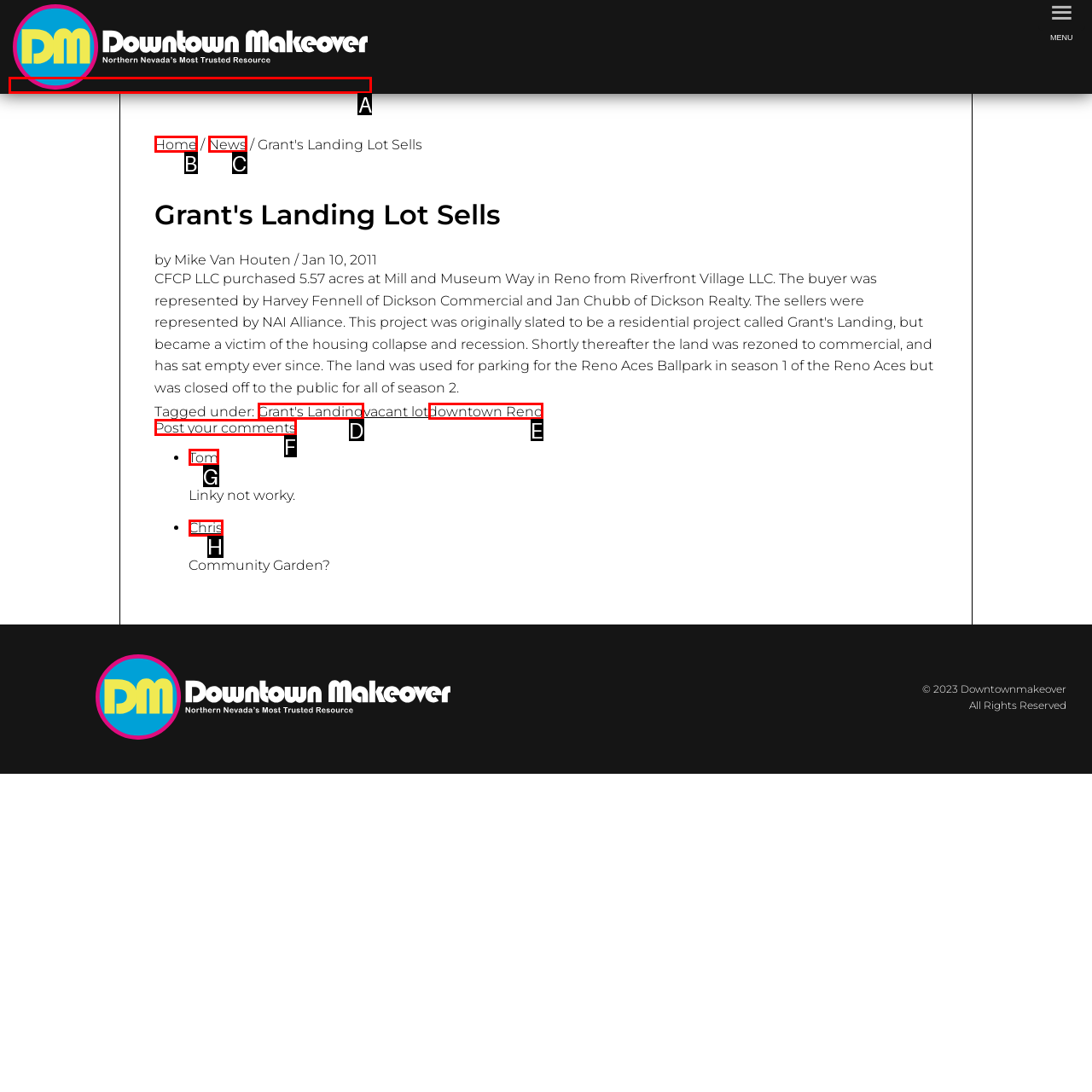Tell me which option best matches this description: Post your comments
Answer with the letter of the matching option directly from the given choices.

F